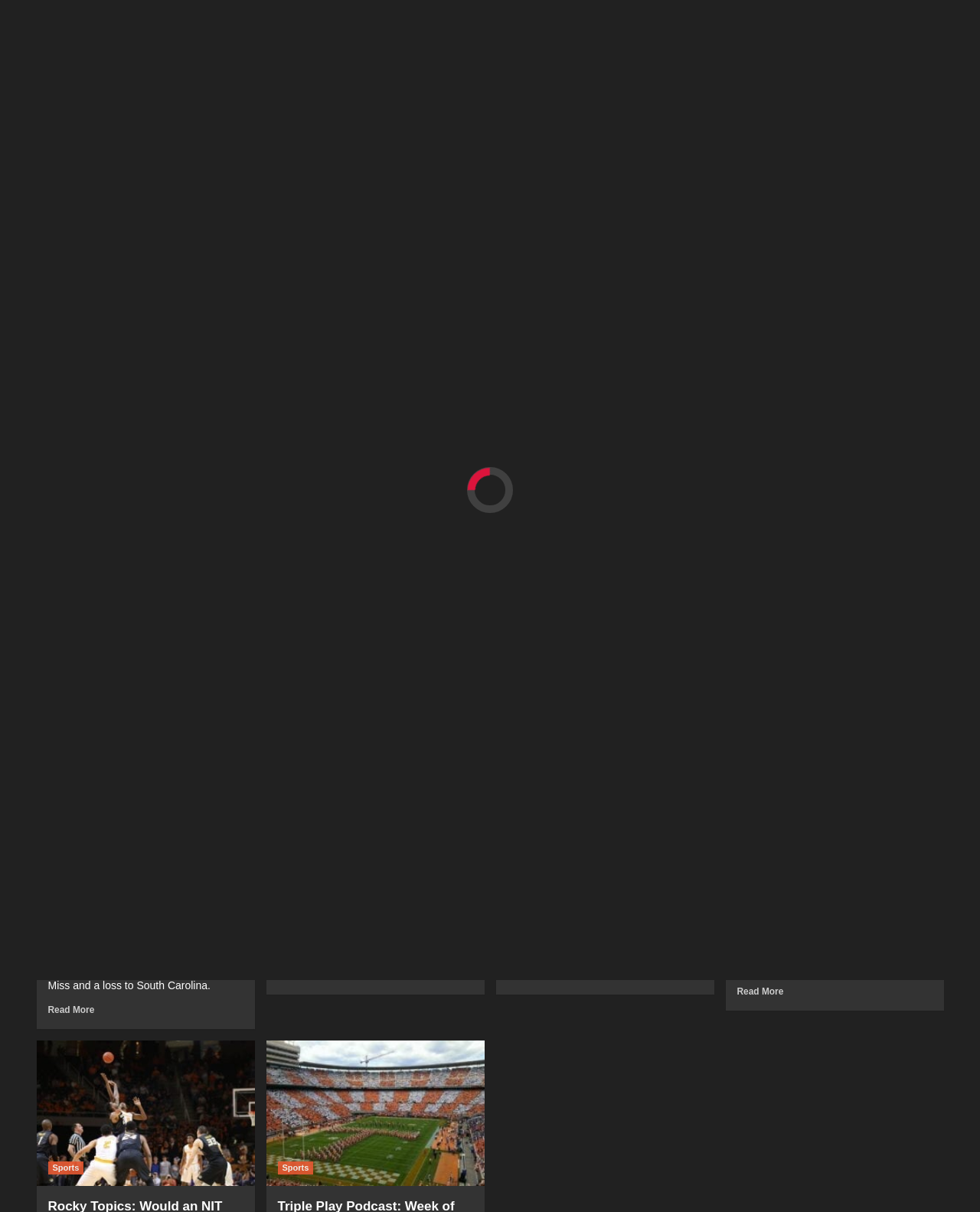Please provide the bounding box coordinates for the element that needs to be clicked to perform the following instruction: "Click on the 'Read More' button". The coordinates should be given as four float numbers between 0 and 1, i.e., [left, top, right, bottom].

[0.049, 0.532, 0.096, 0.541]